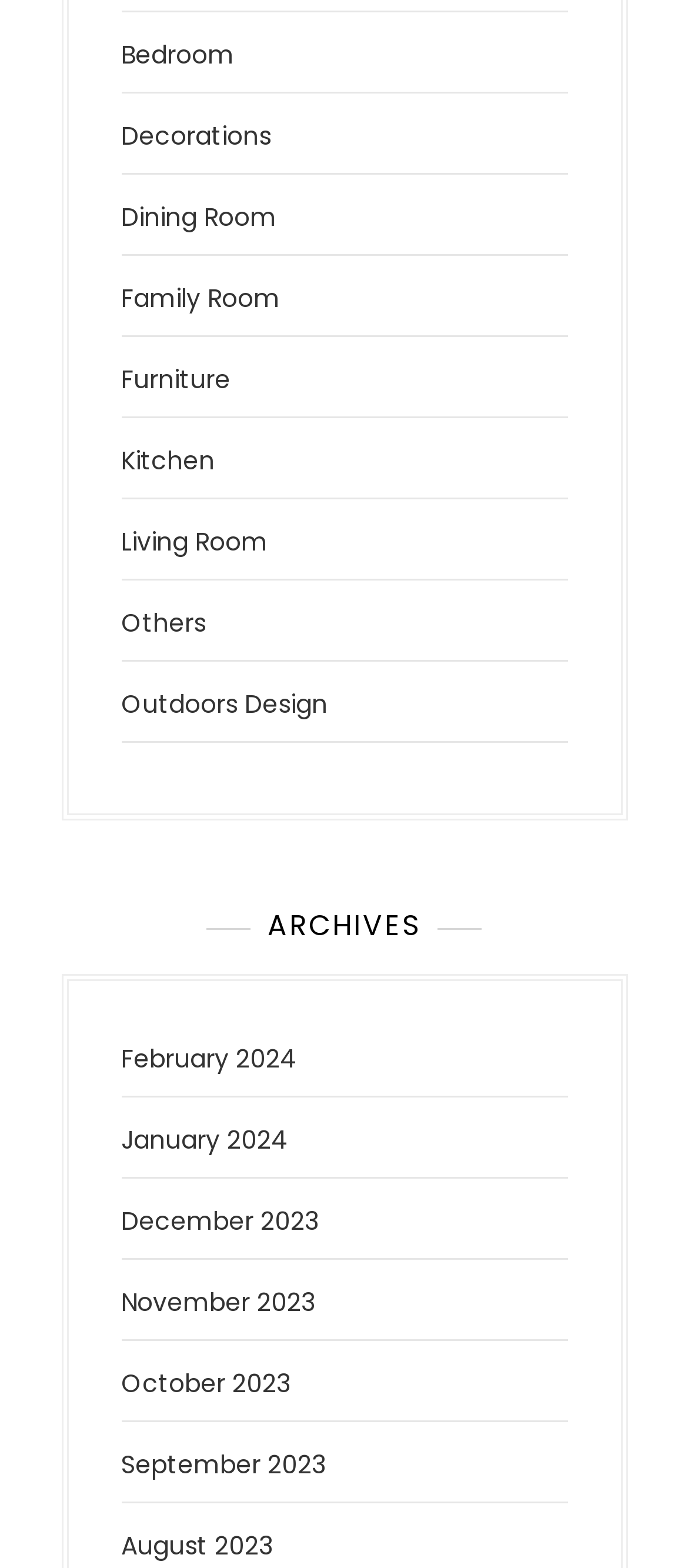Kindly determine the bounding box coordinates of the area that needs to be clicked to fulfill this instruction: "Visit Living Room".

[0.176, 0.334, 0.388, 0.357]